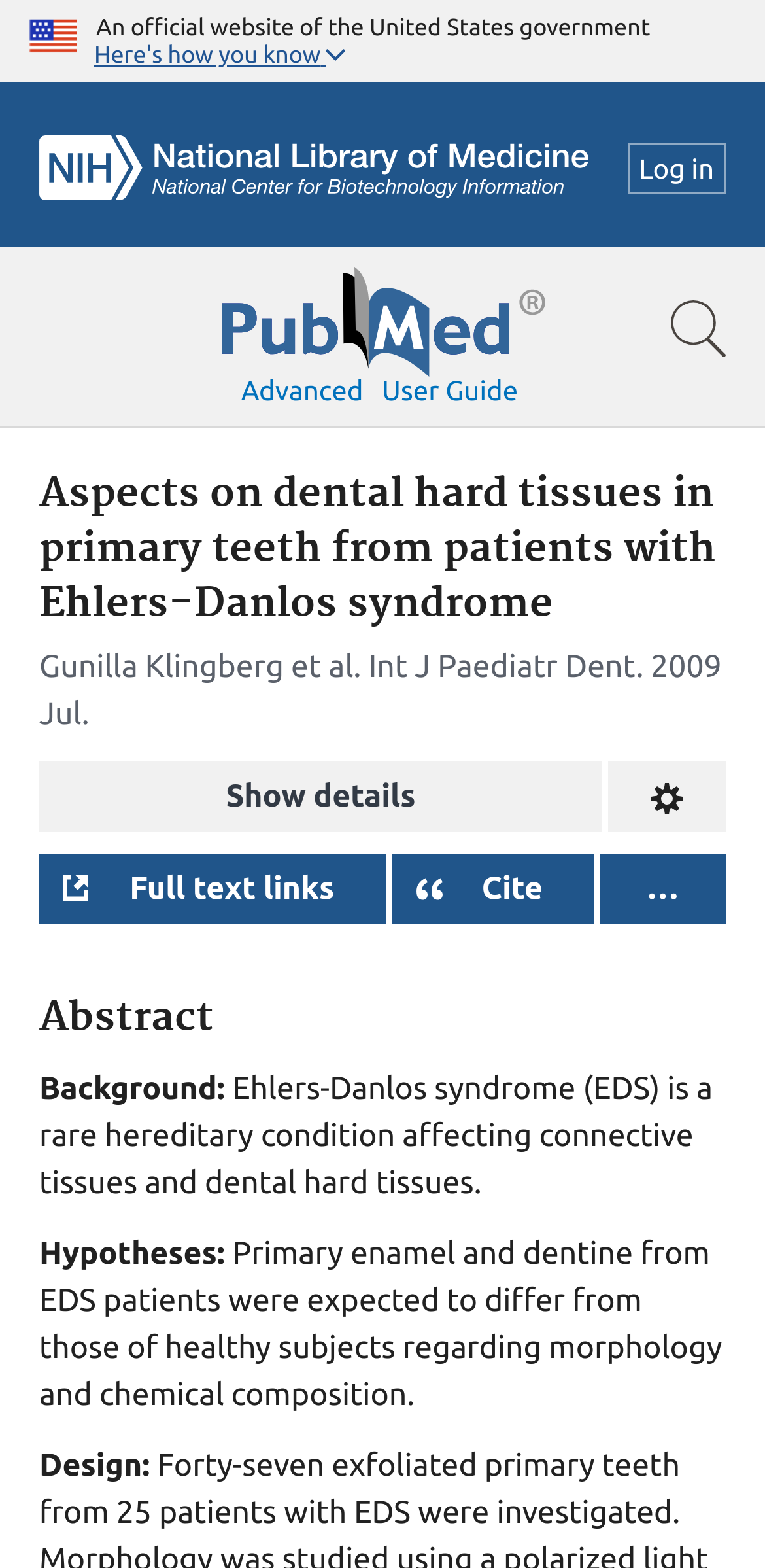Summarize the contents and layout of the webpage in detail.

This webpage appears to be a research article from PubMed, a government website. At the top, there is a U.S. flag icon and a text stating "An official website of the United States government". Below this, there is a button labeled "Here's how you know" and a search bar that spans the entire width of the page.

On the top-right corner, there are links to log in, NCBI Logo, and PubMed Logo. Below the search bar, there are links to "Advanced" and "User guide" options. 

The main content of the page is divided into sections. The first section has a heading that reads "Aspects on dental hard tissues in primary teeth from patients with Ehlers-Danlos syndrome". Below this, there are details about the authors, including Gunilla Klingberg et al., and the publication information, such as the journal name "Int J Paediatr Dent" and the publication date "2009 Jul".

There are several buttons in this section, including "Show details", "Change format", "Full text links", and "Open dialog with citation text in different styles". The "Cite" button is also present.

The next section is labeled "Abstract" and contains three subsections: "Background", "Hypotheses", and "Design". The "Background" section provides an overview of Ehlers-Danlos syndrome (EDS), a rare hereditary condition affecting connective tissues and dental hard tissues. The "Hypotheses" section states that primary enamel and dentine from EDS patients were expected to differ from those of healthy subjects regarding morphology and chemical composition. The "Design" section is brief and does not provide much information.